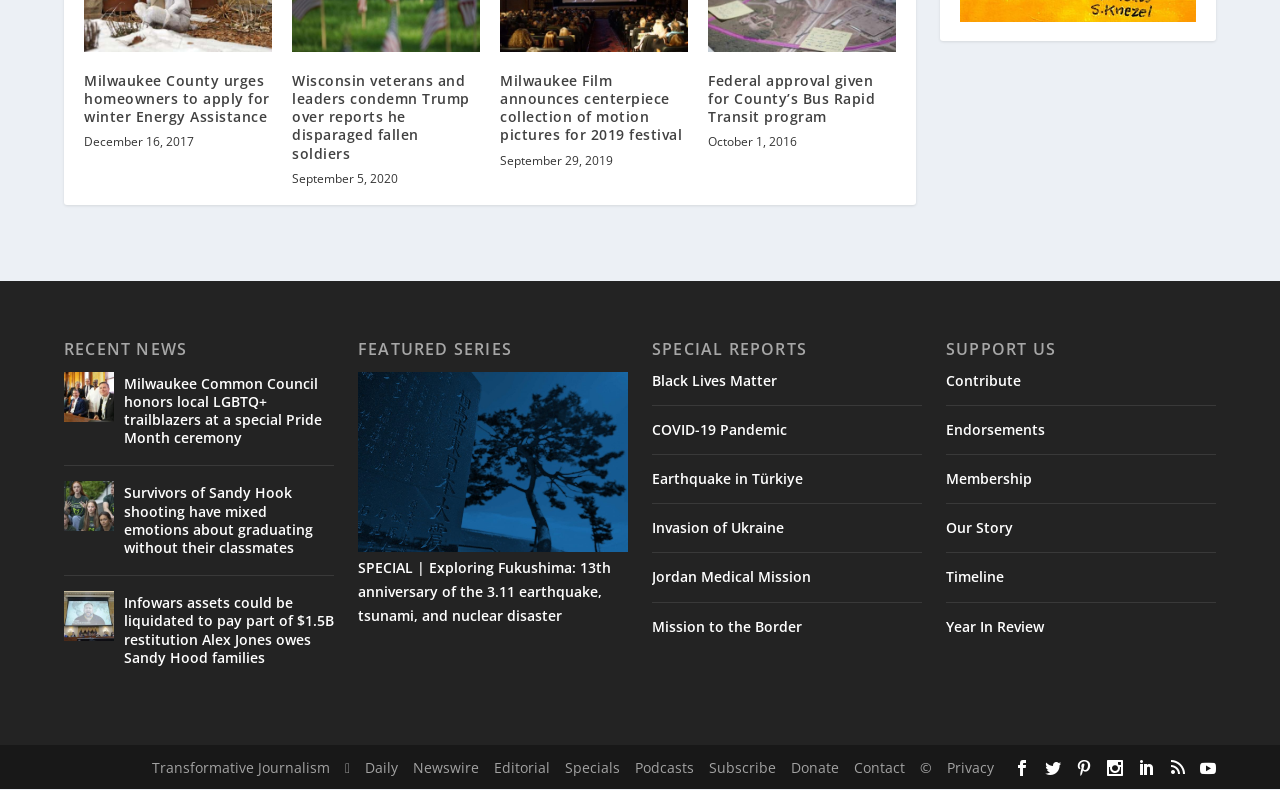What is the category of the news article 'BLU_030924_Haranomachi_0613_WEB'?
Please provide a single word or phrase answer based on the image.

FEATURED SERIES